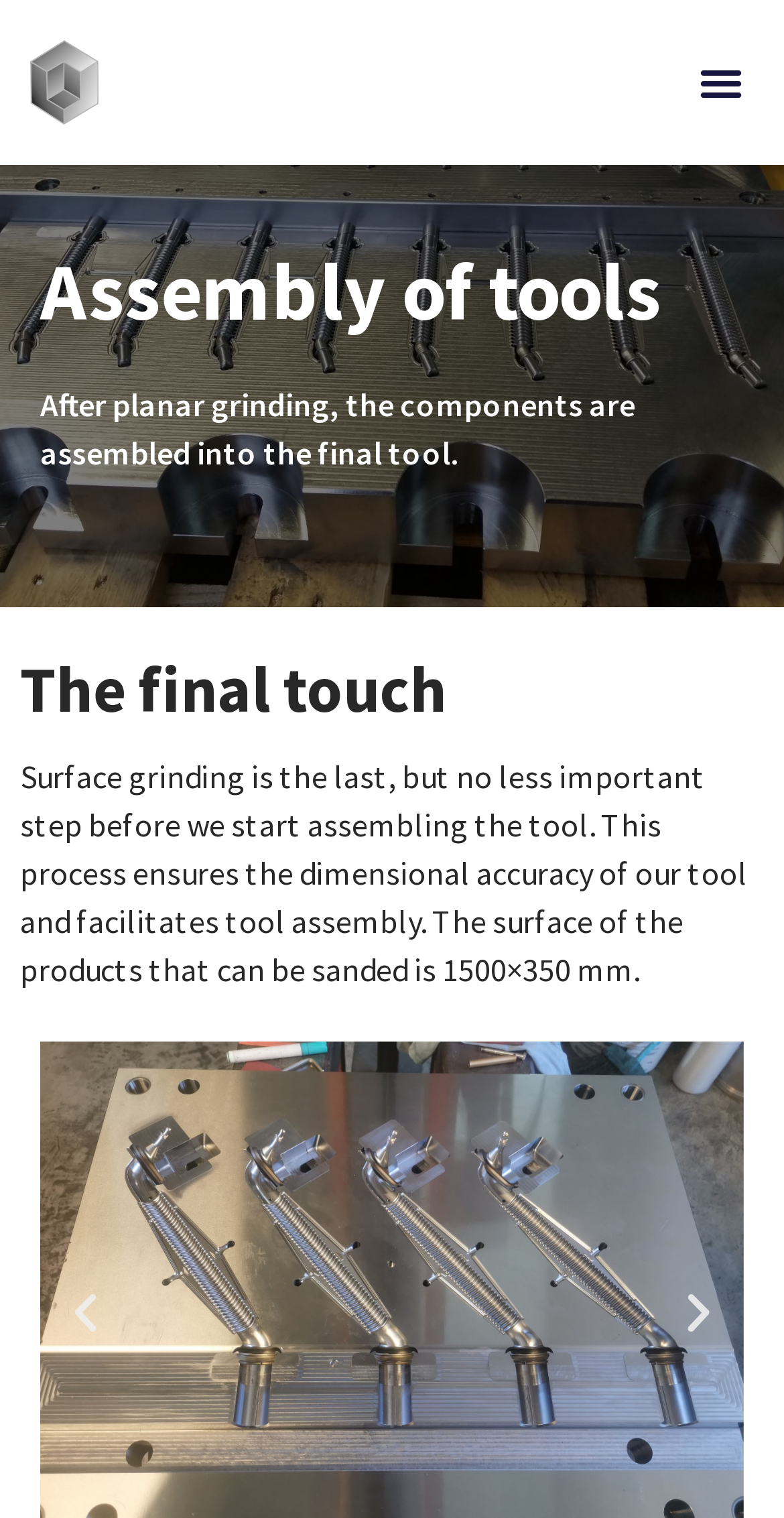What is the current step in the tool assembly process?
Give a one-word or short-phrase answer derived from the screenshot.

The final touch